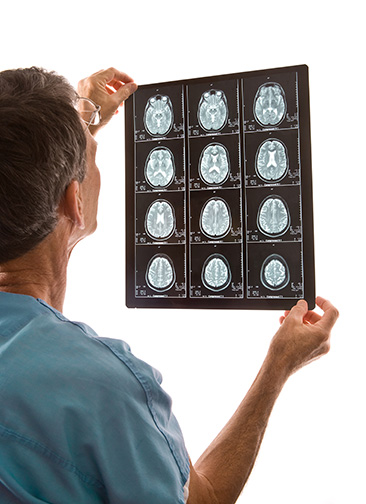Examine the screenshot and answer the question in as much detail as possible: What is the medical professional doing?

The medical professional is closely examining a set of brain scans displayed on an X-ray film holder, indicating a careful analysis of the images to diagnose or understand the patient's condition.